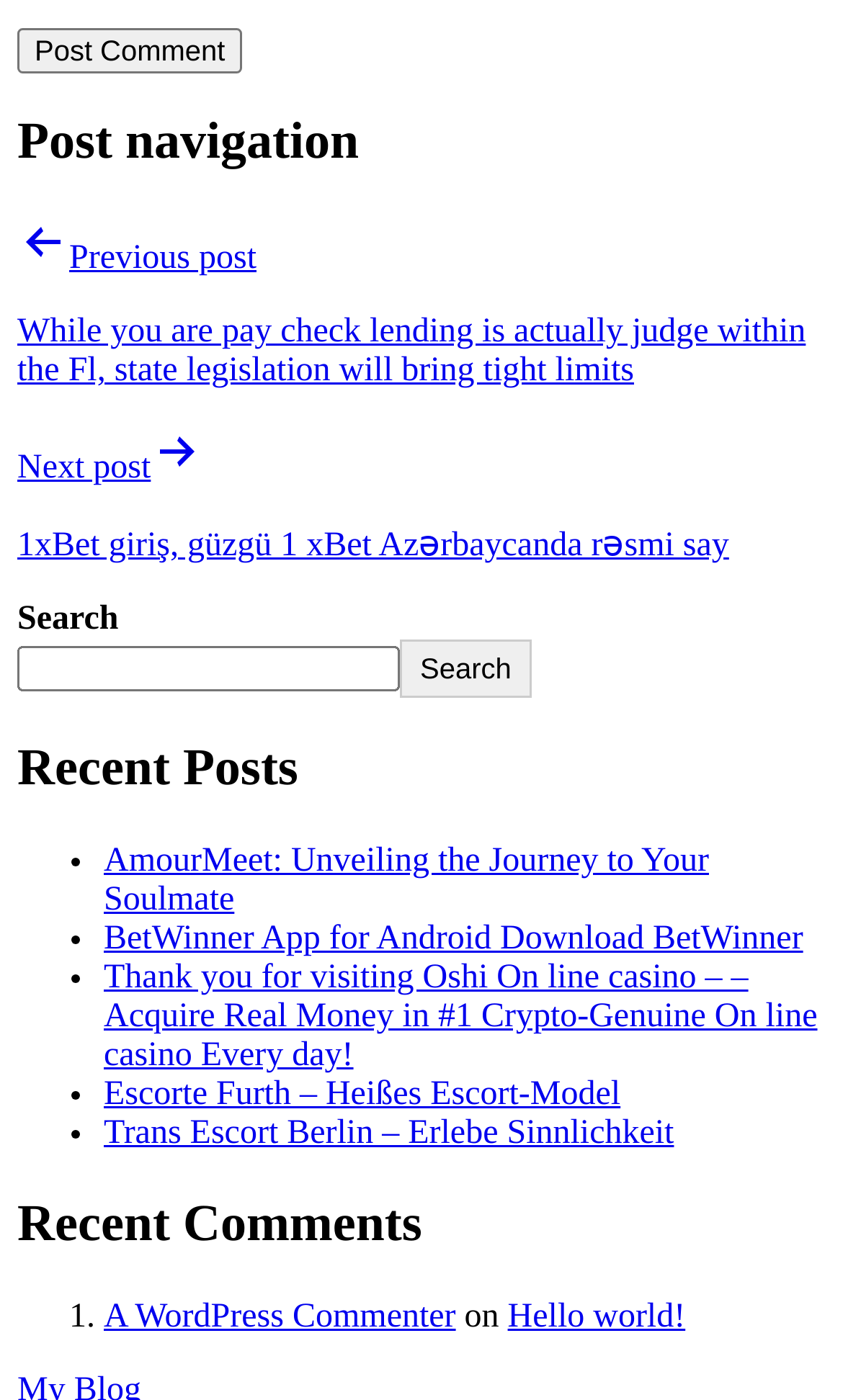Give a short answer to this question using one word or a phrase:
How many list markers are there under 'Recent Posts'?

4